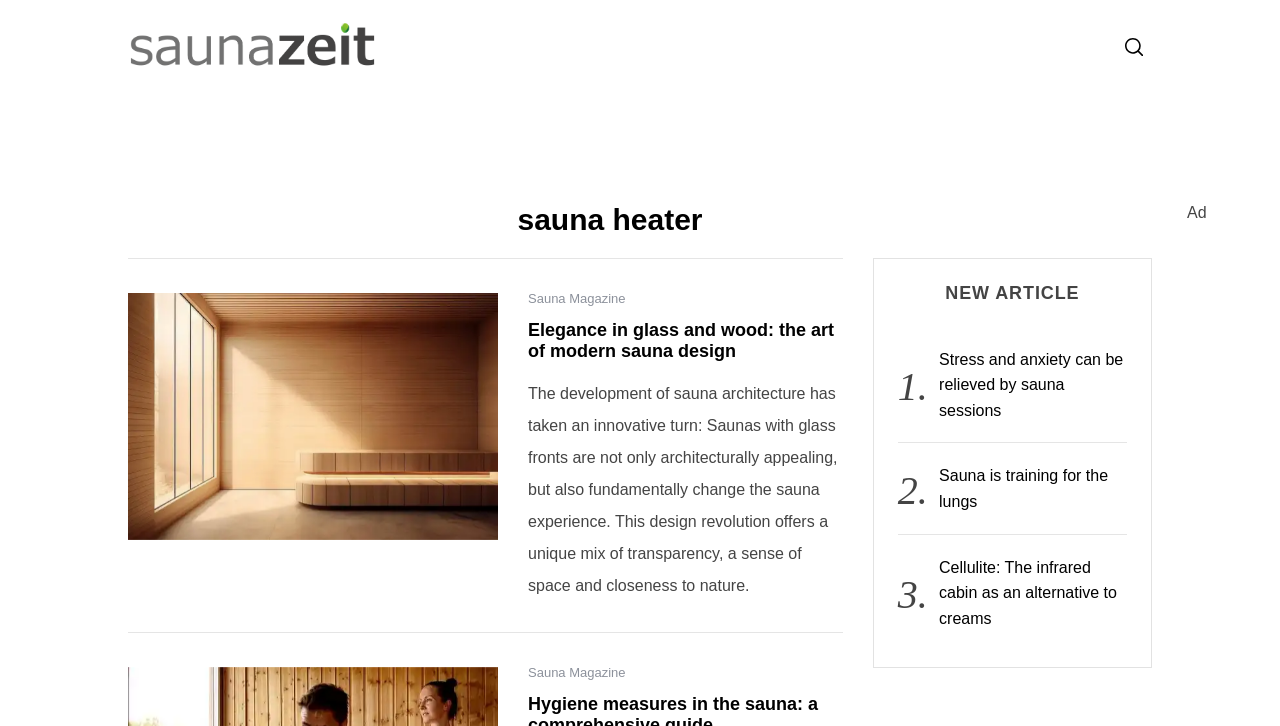What is the purpose of the search box on this webpage?
Refer to the image and provide a thorough answer to the question.

The search box with the label 'Search for:' suggests that it is intended for users to search for specific articles or topics within the webpage's content.